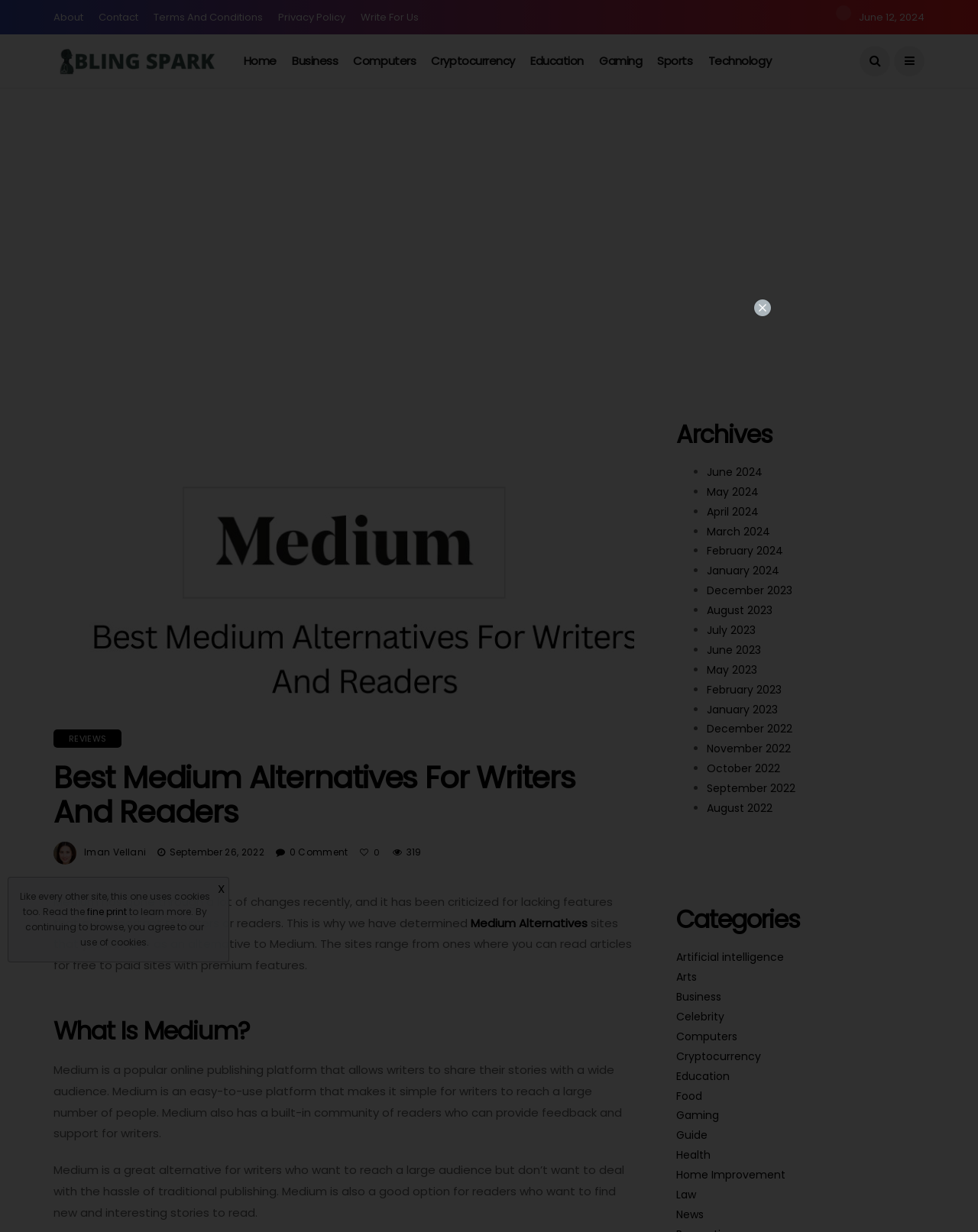Given the description "Arts", determine the bounding box of the corresponding UI element.

[0.691, 0.787, 0.713, 0.799]